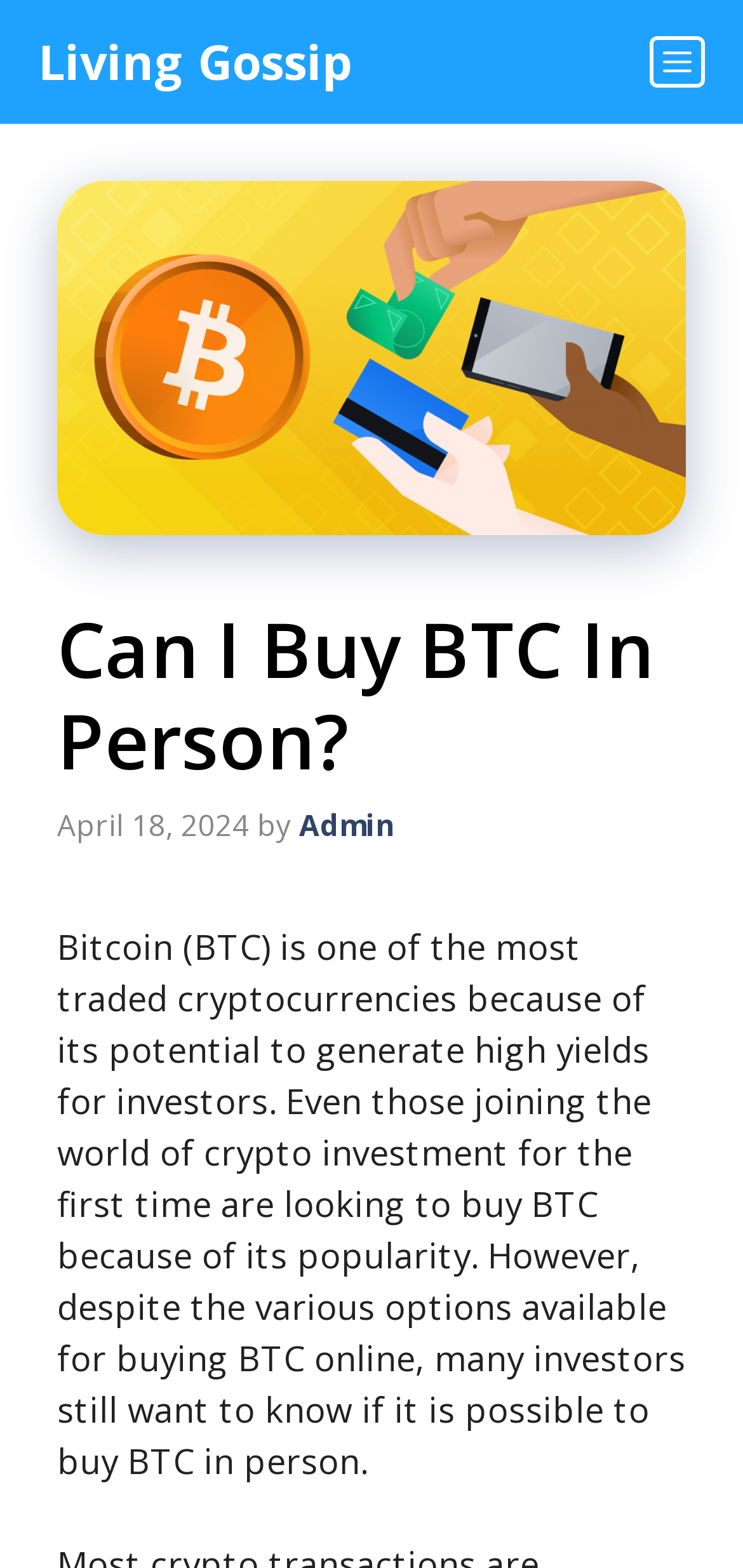Respond to the following question with a brief word or phrase:
What is the topic of the article?

Buying BTC in person